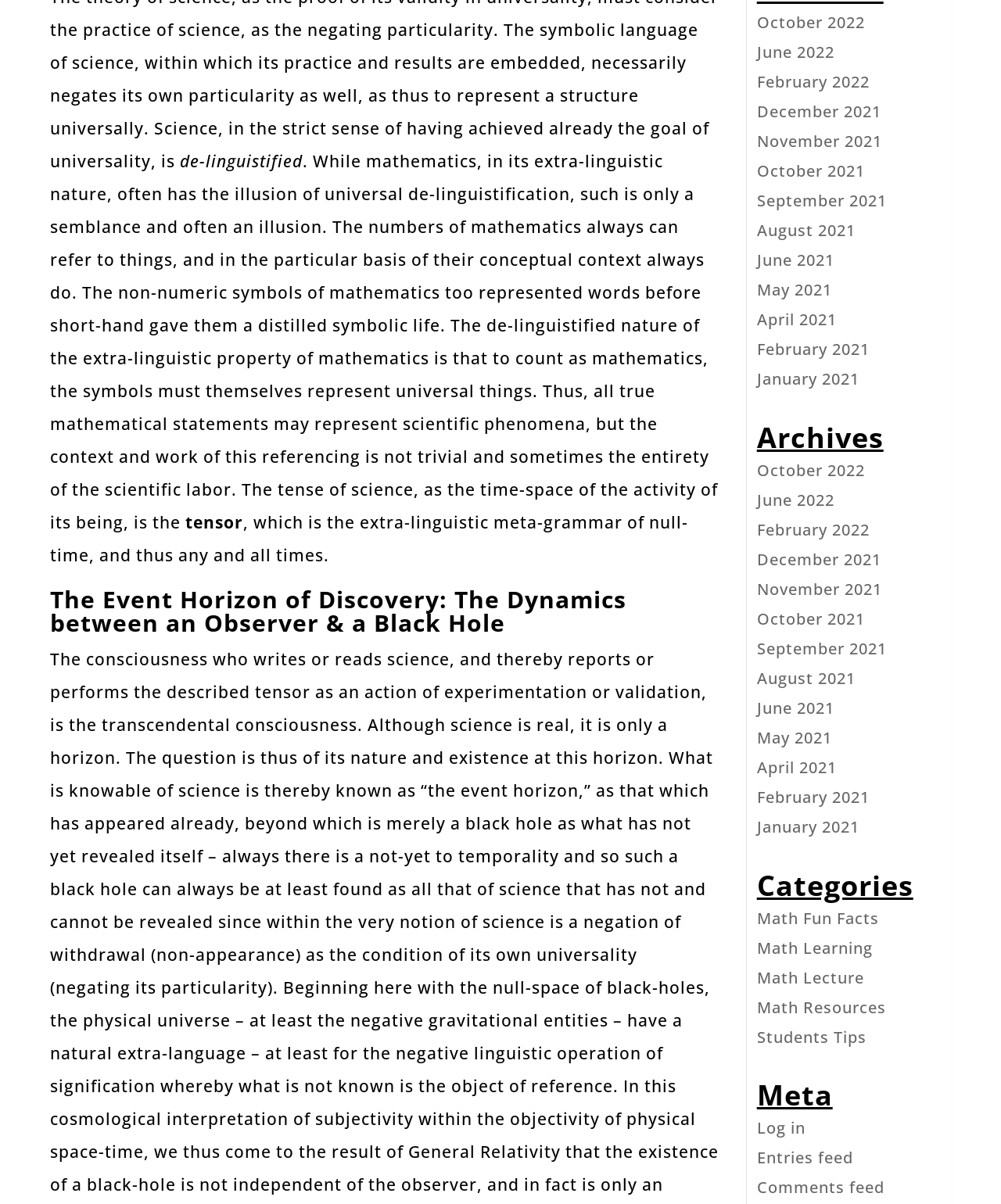Find the bounding box coordinates for the element that must be clicked to complete the instruction: "read about math fun facts". The coordinates should be four float numbers between 0 and 1, indicated as [left, top, right, bottom].

[0.756, 0.754, 0.878, 0.771]